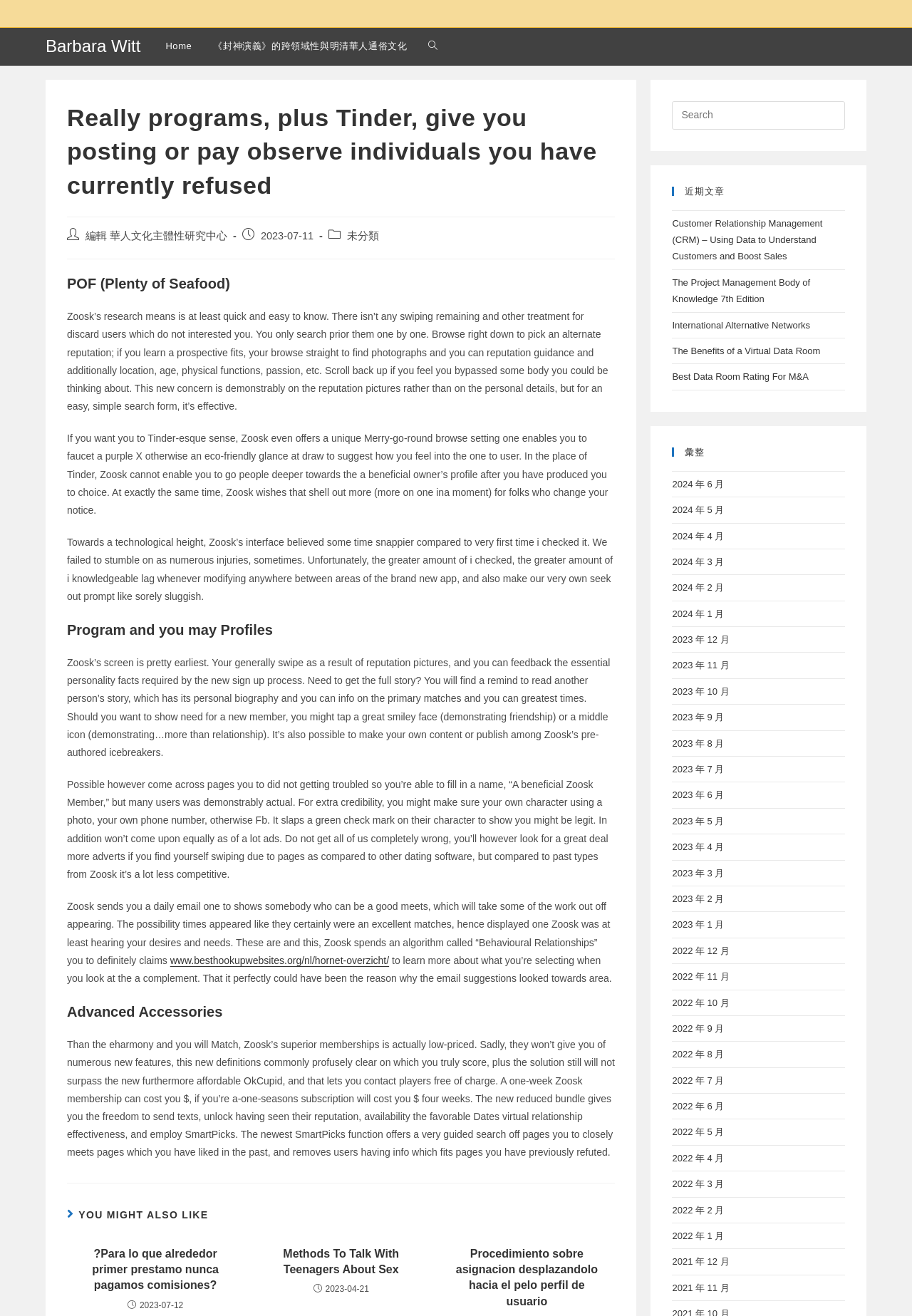Give a comprehensive overview of the webpage, including key elements.

This webpage appears to be a blog post or article discussing online dating platforms, specifically Zoosk. The page is divided into several sections, with a heading at the top that reads "Really programs, plus Tinder, give you posting or pay observe individuals you have currently refused | Barbara Witt". 

Below the heading, there are several links to other pages, including "Home", "《封神演義》的跨領域性與明清華人通俗文化", and "Search website". 

The main content of the page is divided into several sections, each with its own heading. The first section discusses the features of Zoosk, including its search functionality and user profiles. The text explains that Zoosk's search form is simple and easy to use, and that users can browse through profiles one by one. 

The next section compares Zoosk to other dating platforms, including Tinder and OkCupid. The text notes that Zoosk's premium memberships are relatively affordable, but that they don't offer many additional features. 

The page also includes several other sections, including one on "Advanced Accessories" and another on "YOU MIGHT ALSO LIKE". The latter section appears to be a list of recommended articles or blog posts, with links to other pages on the website. 

In the bottom right corner of the page, there is a search bar that allows users to search the website. Below the search bar, there are several links to other pages on the website, including "近期文章" (Recent Articles) and "彙整" (Archive). The archive section appears to be a list of links to articles organized by month and year.